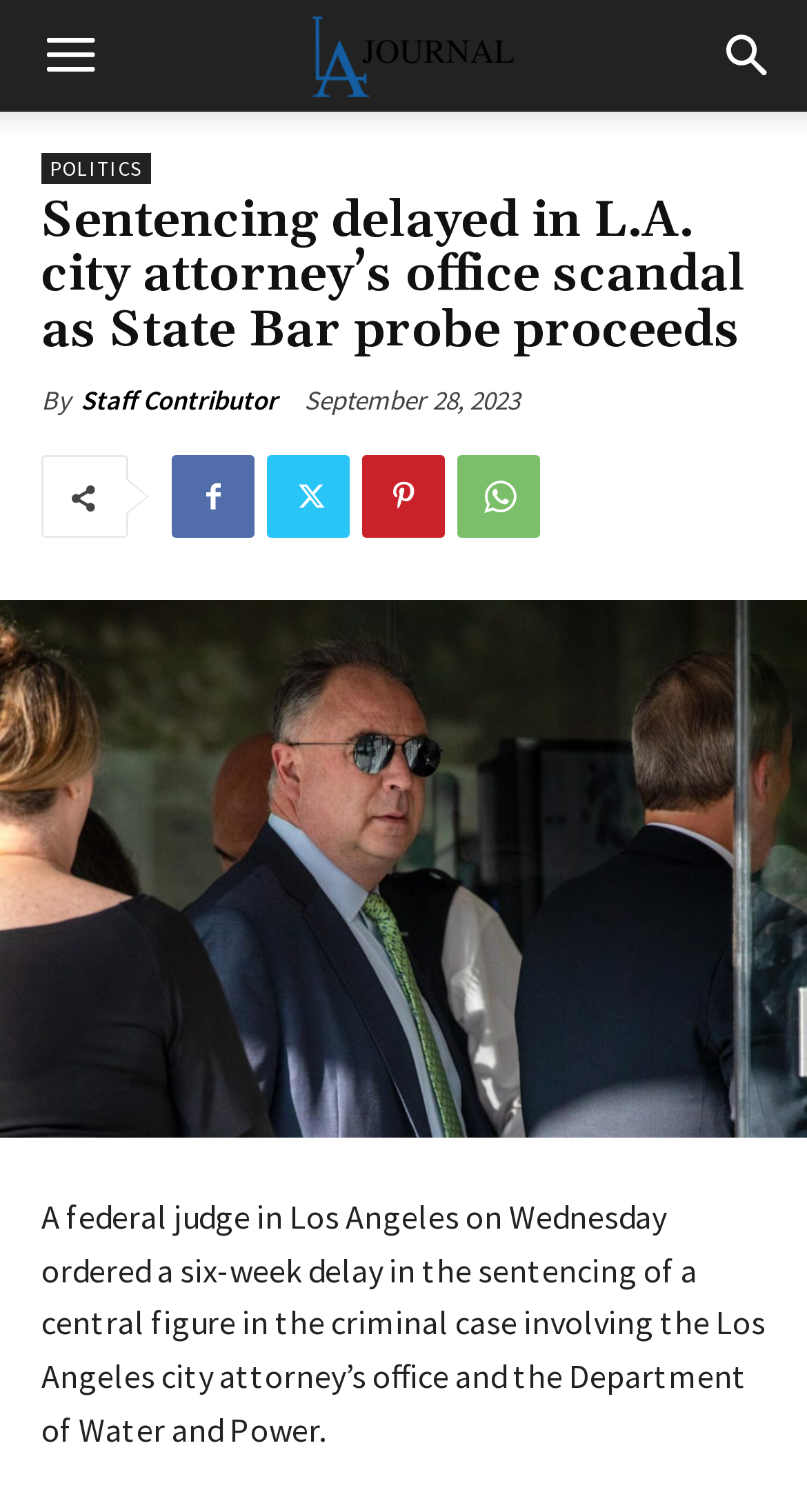Please identify the bounding box coordinates of the element's region that I should click in order to complete the following instruction: "Share the article on social media". The bounding box coordinates consist of four float numbers between 0 and 1, i.e., [left, top, right, bottom].

[0.213, 0.301, 0.315, 0.356]